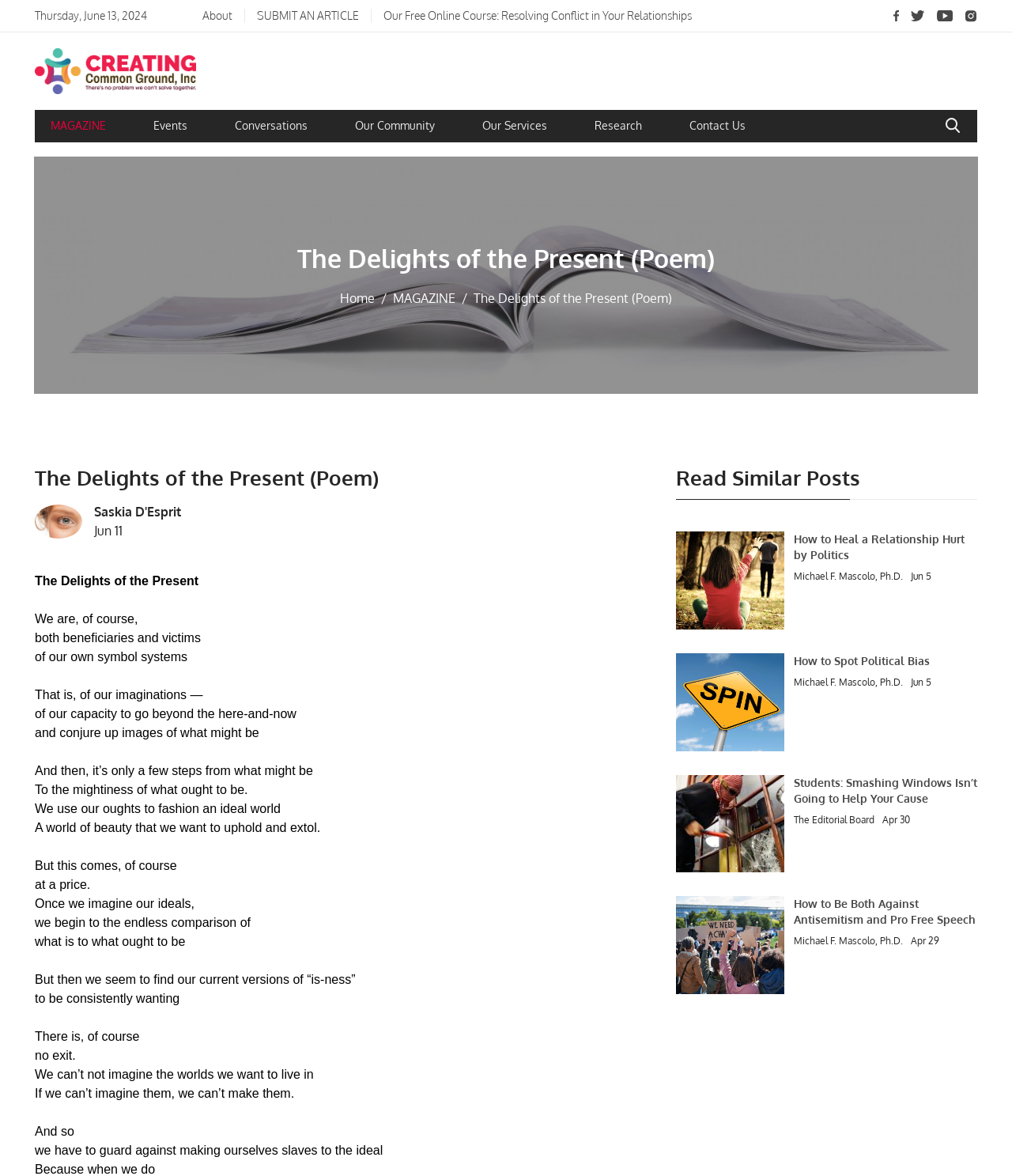Please identify the bounding box coordinates of the area that needs to be clicked to fulfill the following instruction: "Submit an article."

[0.254, 0.007, 0.355, 0.02]